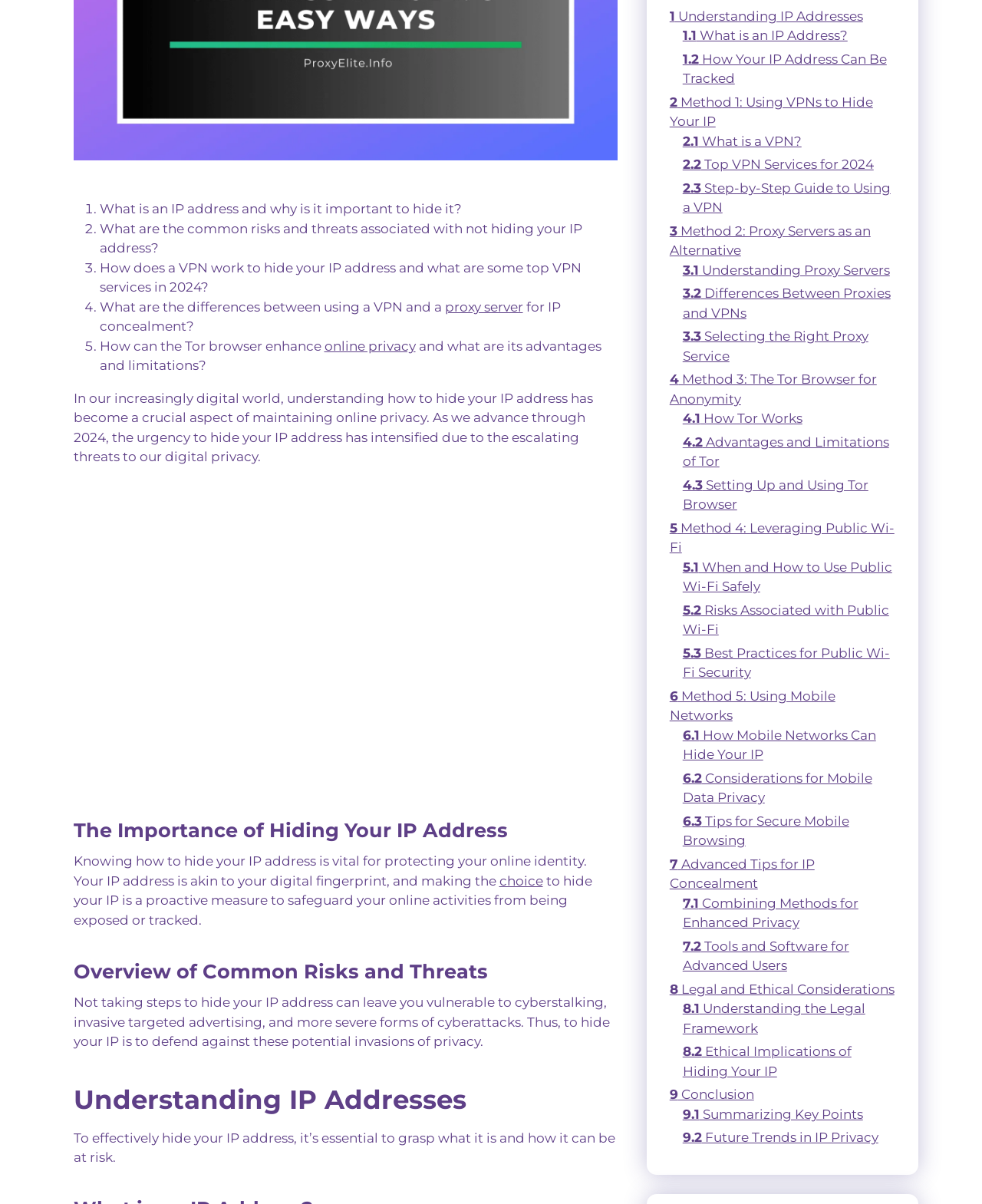Pinpoint the bounding box coordinates of the clickable area necessary to execute the following instruction: "Click on 'What is an IP address and why is it important to hide it?'". The coordinates should be given as four float numbers between 0 and 1, namely [left, top, right, bottom].

[0.101, 0.167, 0.47, 0.18]